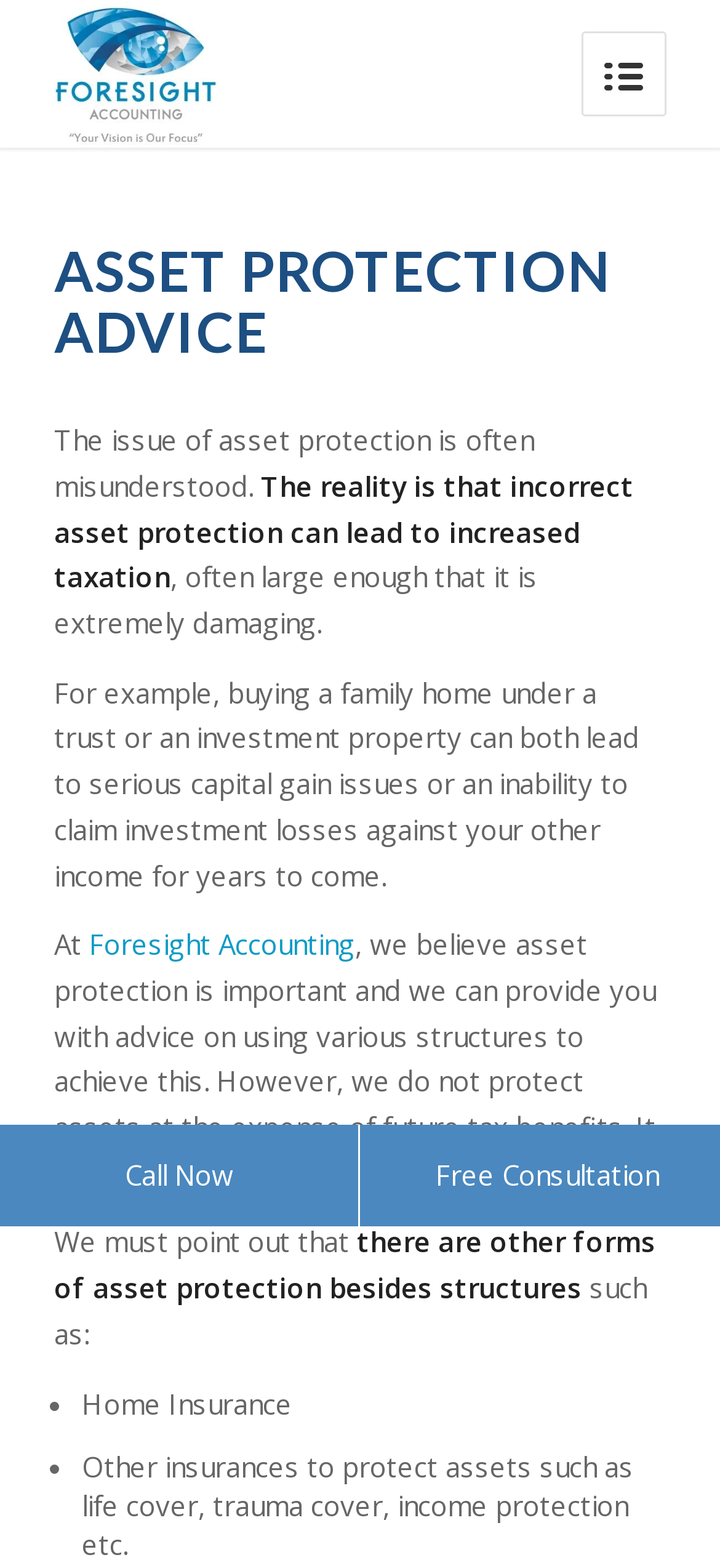Give a concise answer using one word or a phrase to the following question:
What is the name of the accounting firm?

Foresight Accounting